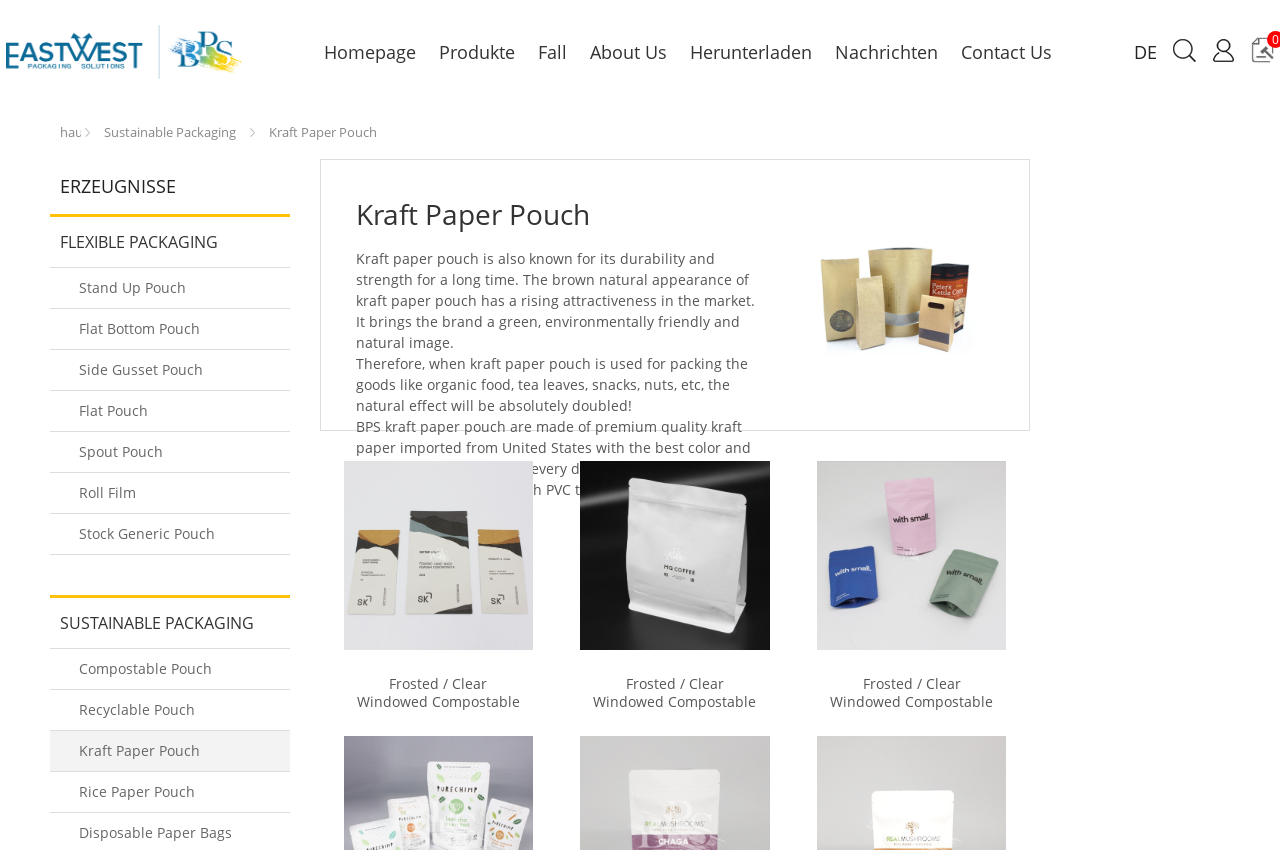Predict the bounding box coordinates of the area that should be clicked to accomplish the following instruction: "Click on the 'Frosted / Clear Windowed Compostable Pouch Nuts / Snacks Packaging Bags with Zipper Reclosure' link". The bounding box coordinates should consist of four float numbers between 0 and 1, i.e., [left, top, right, bottom].

[0.268, 0.542, 0.416, 0.765]